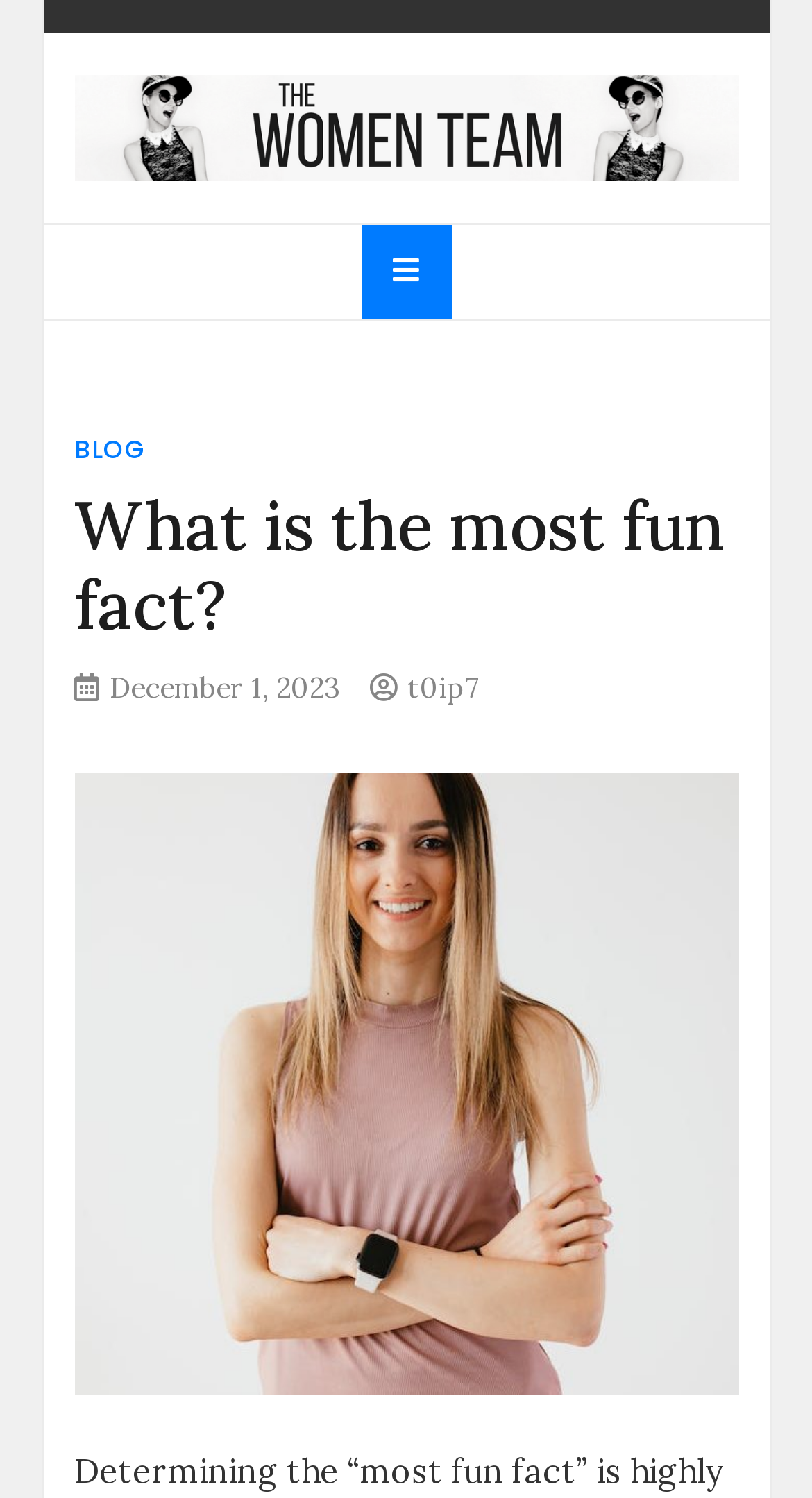What is the icon on the button?
From the image, provide a succinct answer in one word or a short phrase.

Three horizontal lines